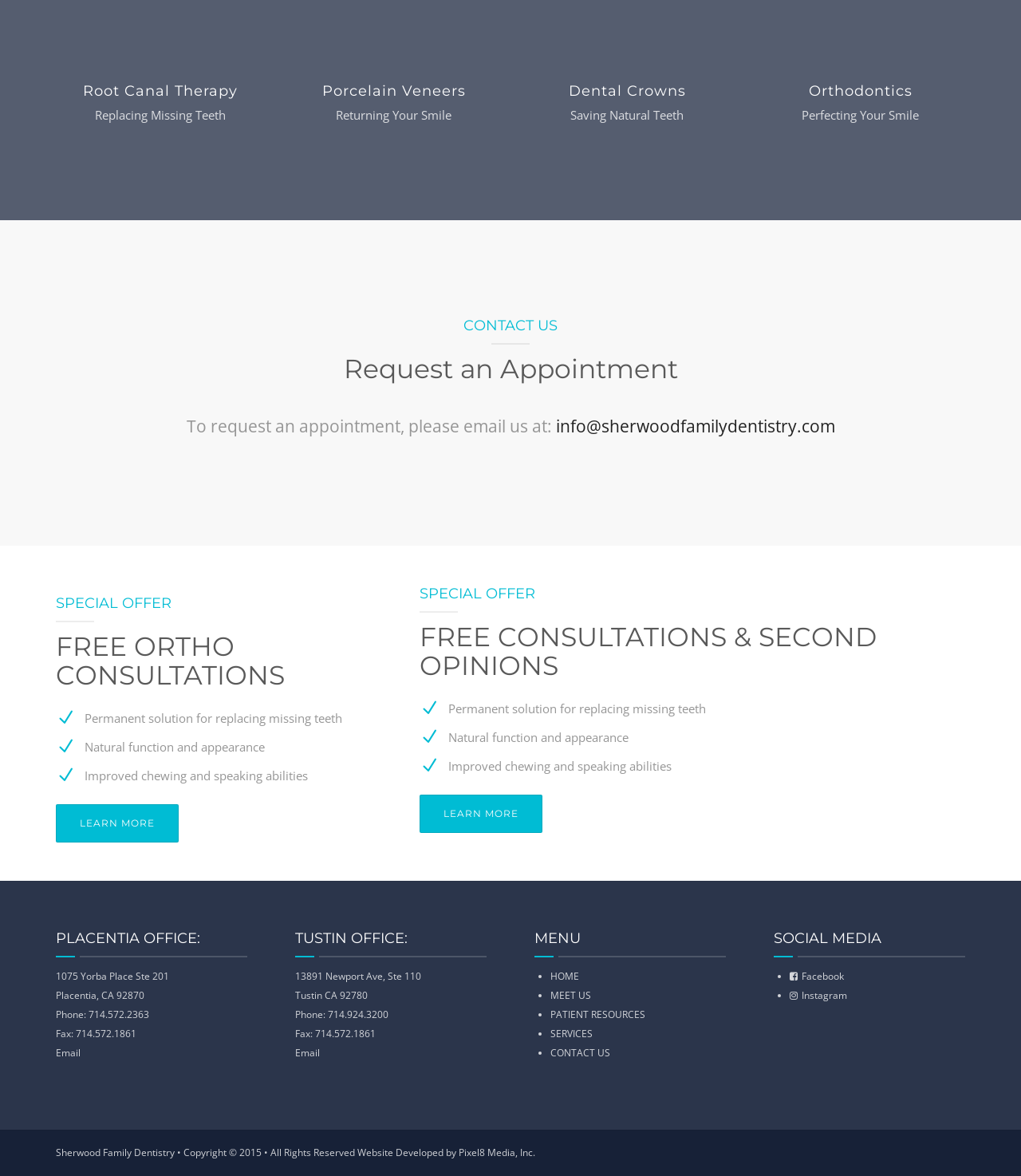Please predict the bounding box coordinates (top-left x, top-left y, bottom-right x, bottom-right y) for the UI element in the screenshot that fits the description: MEET US

[0.539, 0.841, 0.579, 0.852]